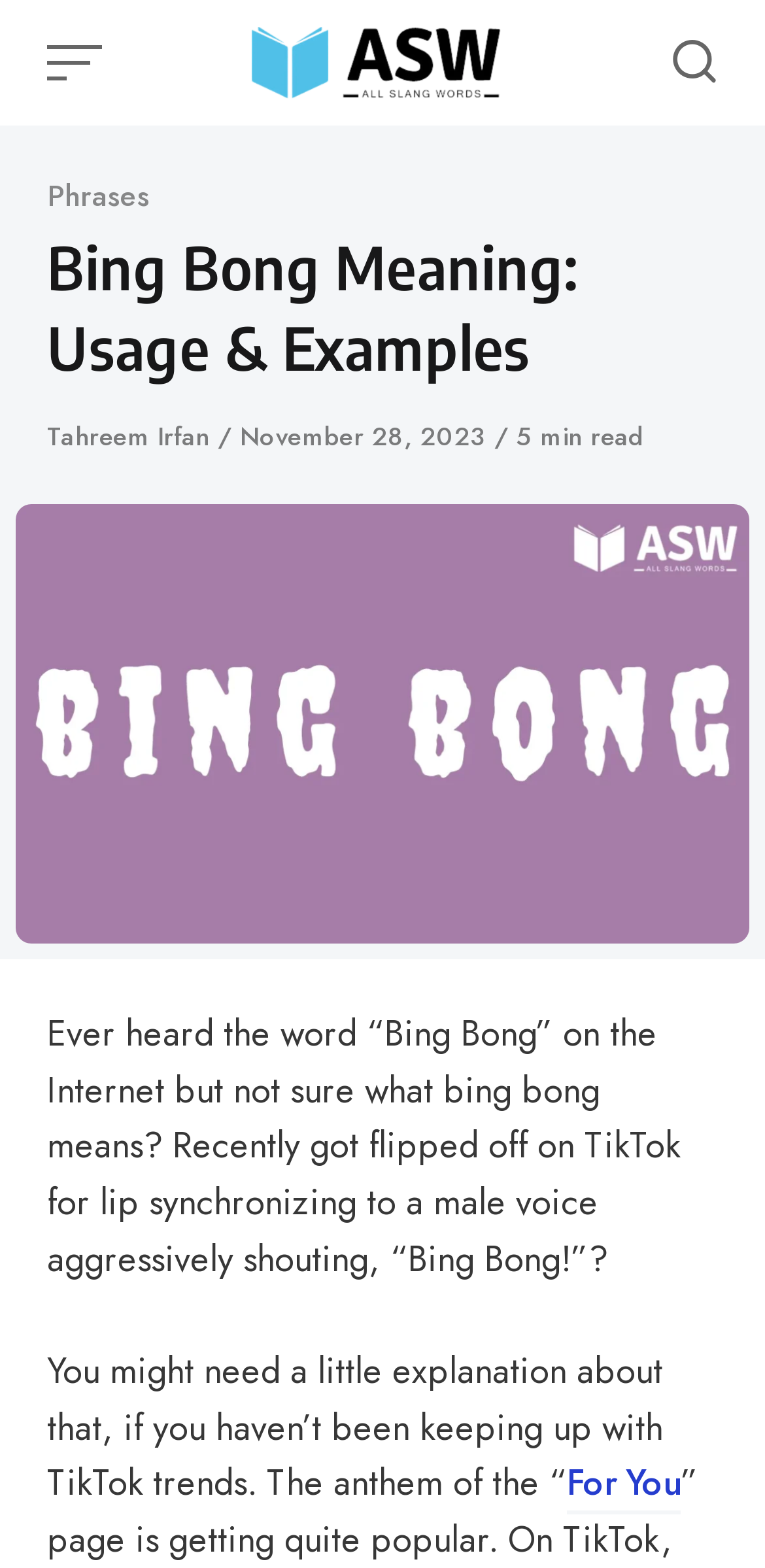Extract the heading text from the webpage.

Bing Bong Meaning: Usage & Examples